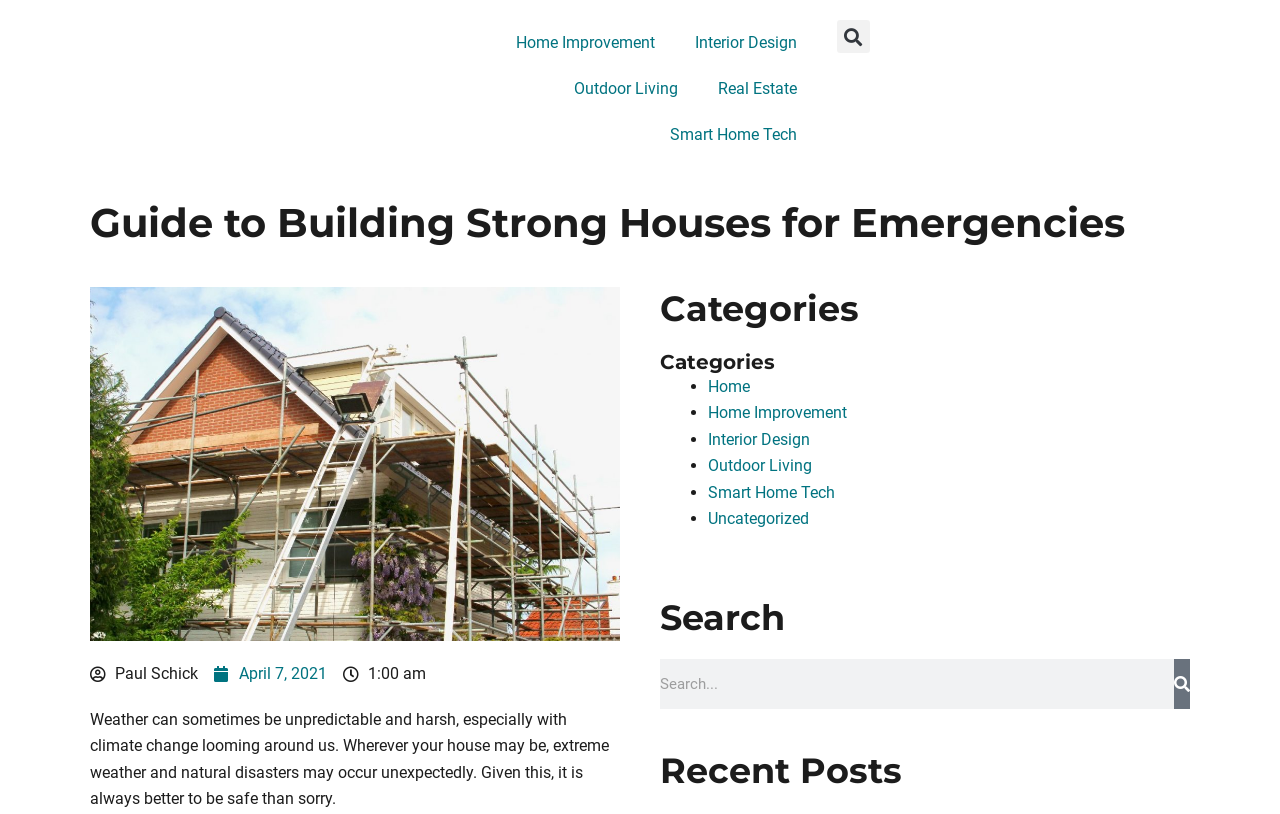Pinpoint the bounding box coordinates of the clickable element needed to complete the instruction: "Click the Paul Schick logo". The coordinates should be provided as four float numbers between 0 and 1: [left, top, right, bottom].

[0.07, 0.025, 0.346, 0.117]